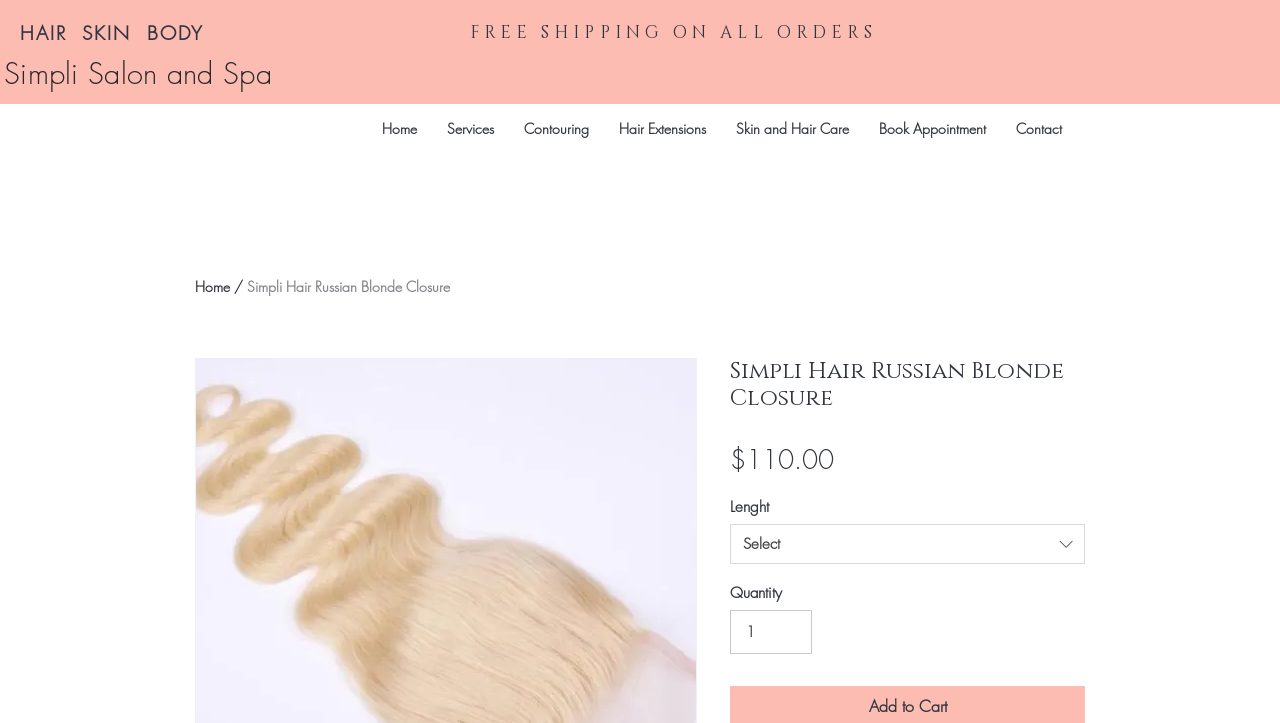Identify the bounding box coordinates for the element you need to click to achieve the following task: "Click the 'Home' link". The coordinates must be four float values ranging from 0 to 1, formatted as [left, top, right, bottom].

[0.287, 0.144, 0.338, 0.212]